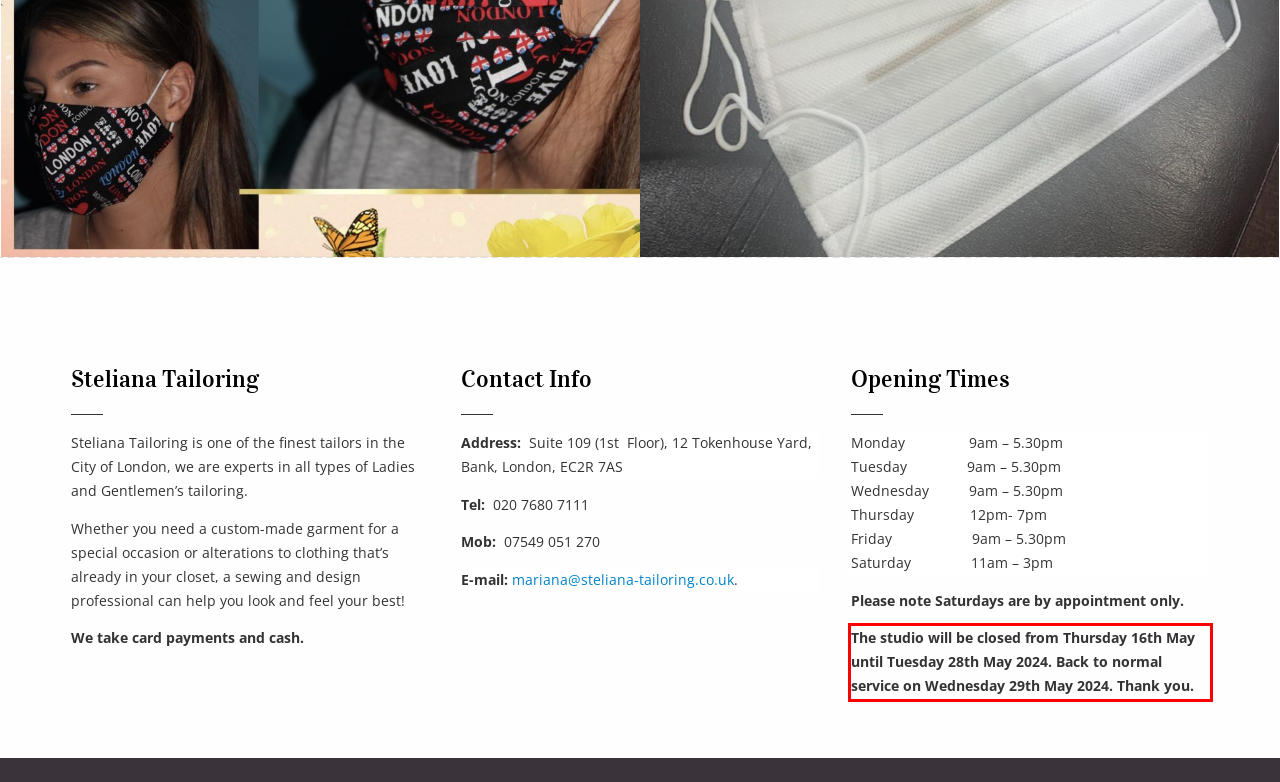Please identify and extract the text from the UI element that is surrounded by a red bounding box in the provided webpage screenshot.

The studio will be closed from Thursday 16th May until Tuesday 28th May 2024. Back to normal service on Wednesday 29th May 2024. Thank you.